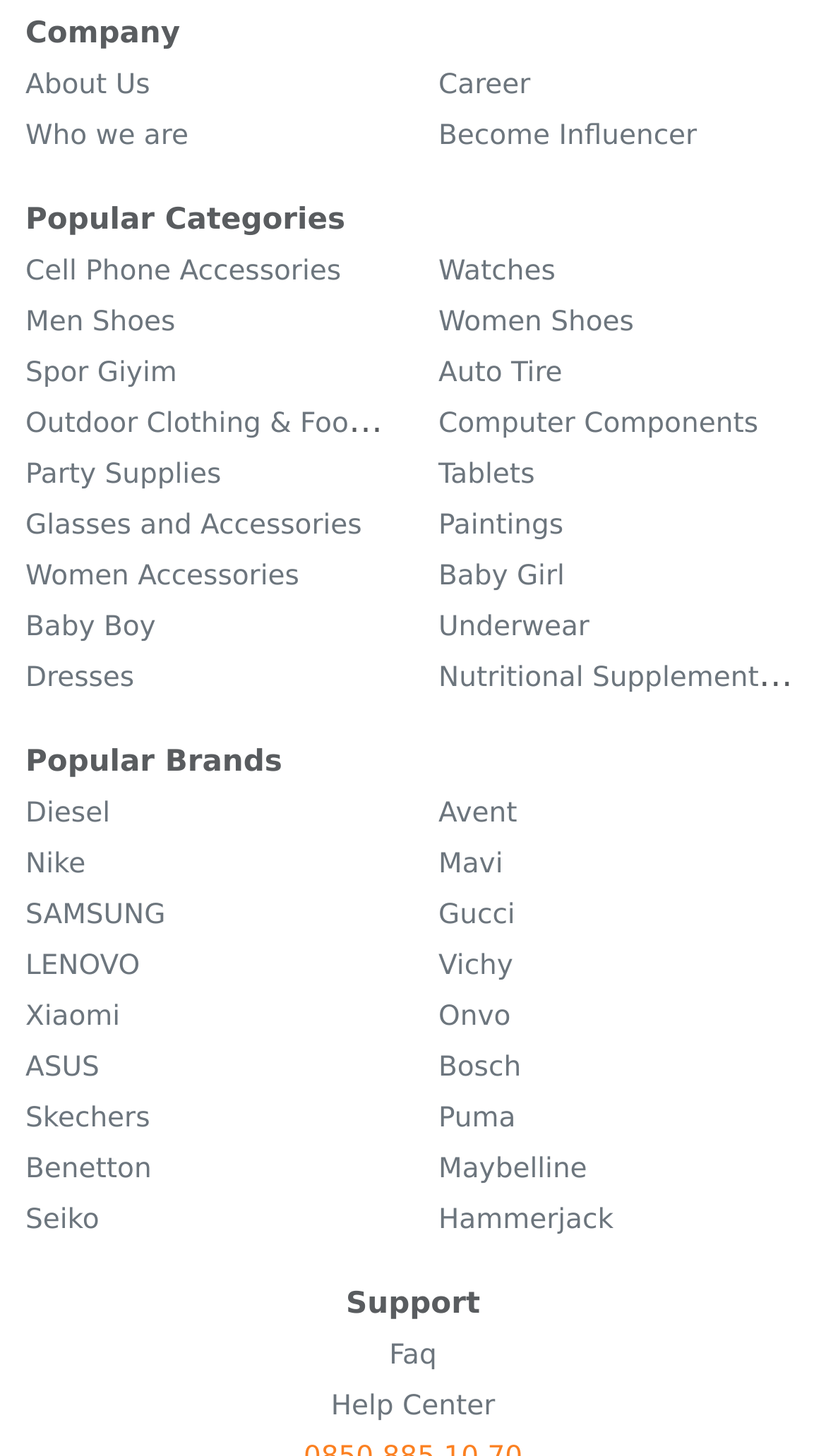Identify the bounding box coordinates of the section to be clicked to complete the task described by the following instruction: "Learn about Who we are". The coordinates should be four float numbers between 0 and 1, formatted as [left, top, right, bottom].

[0.031, 0.083, 0.228, 0.104]